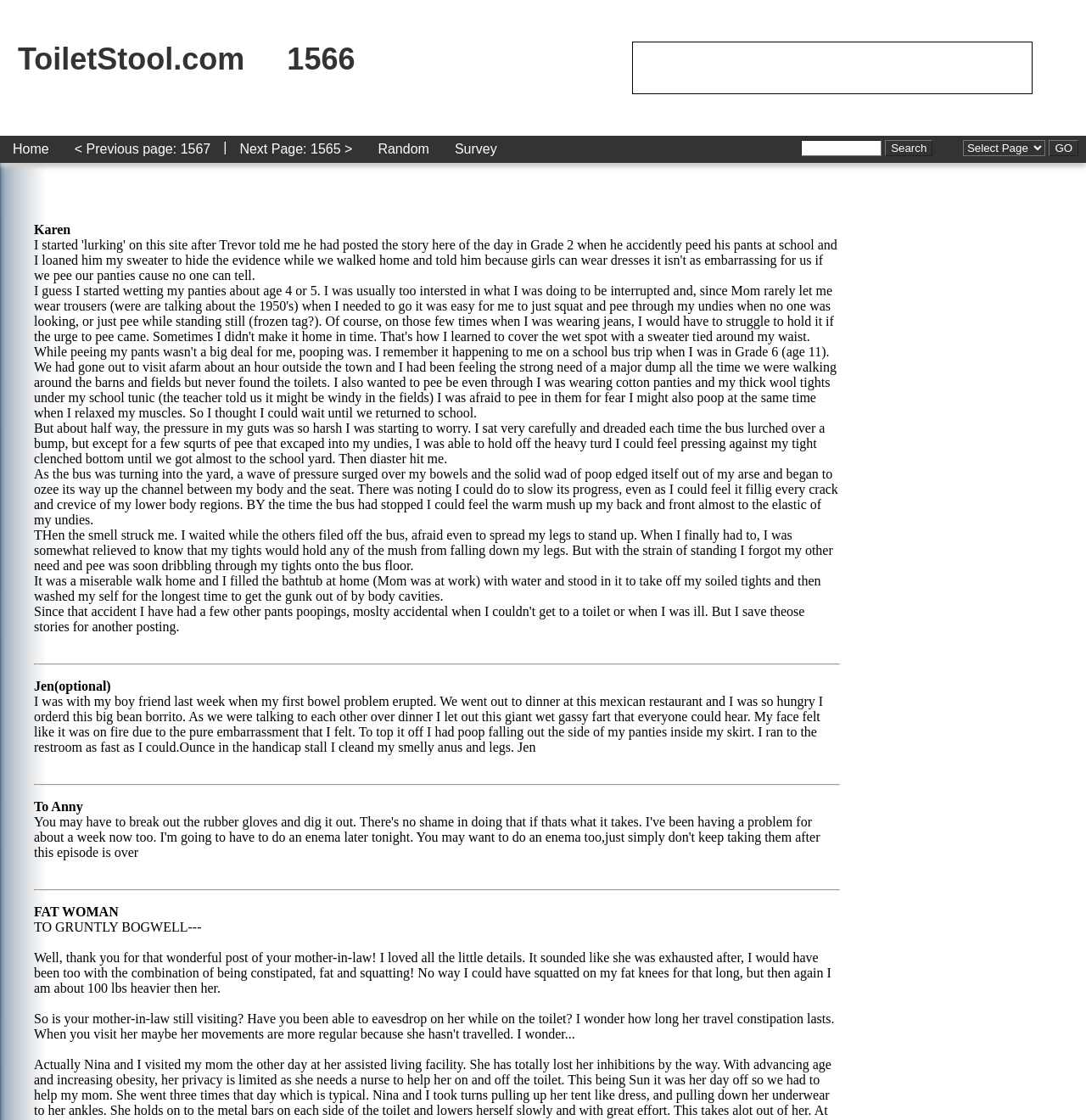What is the purpose of the textbox?
Could you give a comprehensive explanation in response to this question?

The textbox is located next to a 'Search' button, indicating that it is used for searching the website's content.